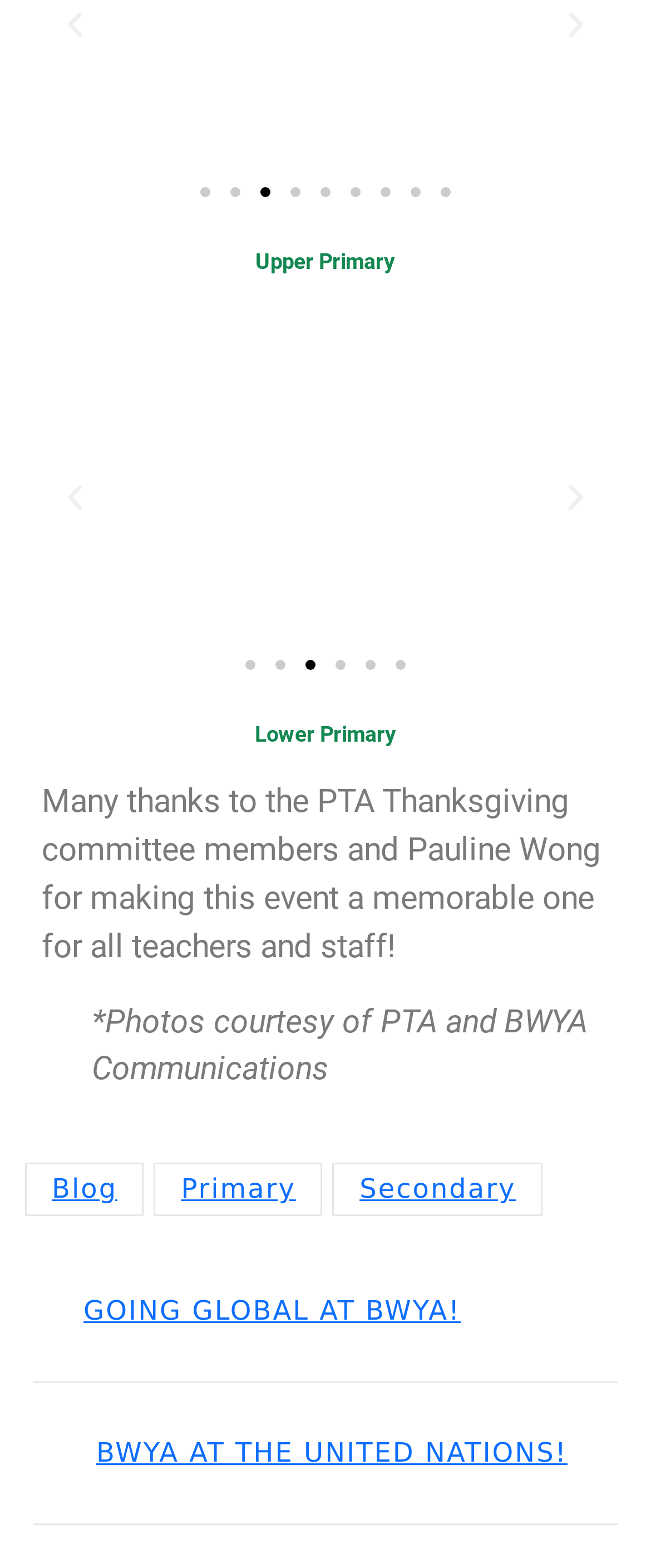Please find the bounding box coordinates of the element that you should click to achieve the following instruction: "Explore GOING GLOBAL AT BWYA!". The coordinates should be presented as four float numbers between 0 and 1: [left, top, right, bottom].

[0.051, 0.808, 0.949, 0.865]